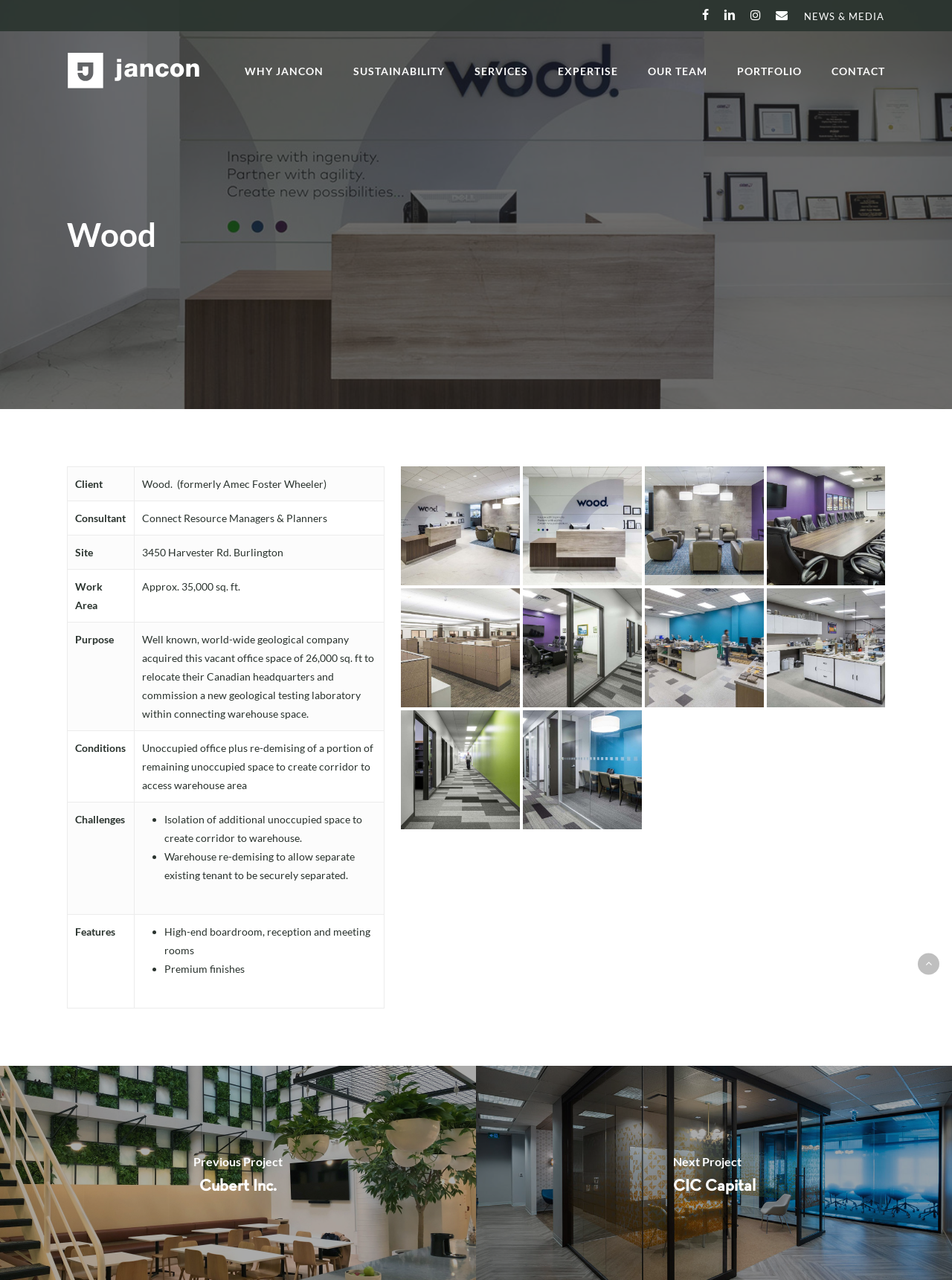Bounding box coordinates should be in the format (top-left x, top-left y, bottom-right x, bottom-right y) and all values should be floating point numbers between 0 and 1. Determine the bounding box coordinate for the UI element described as: News & Media

[0.845, 0.008, 0.929, 0.017]